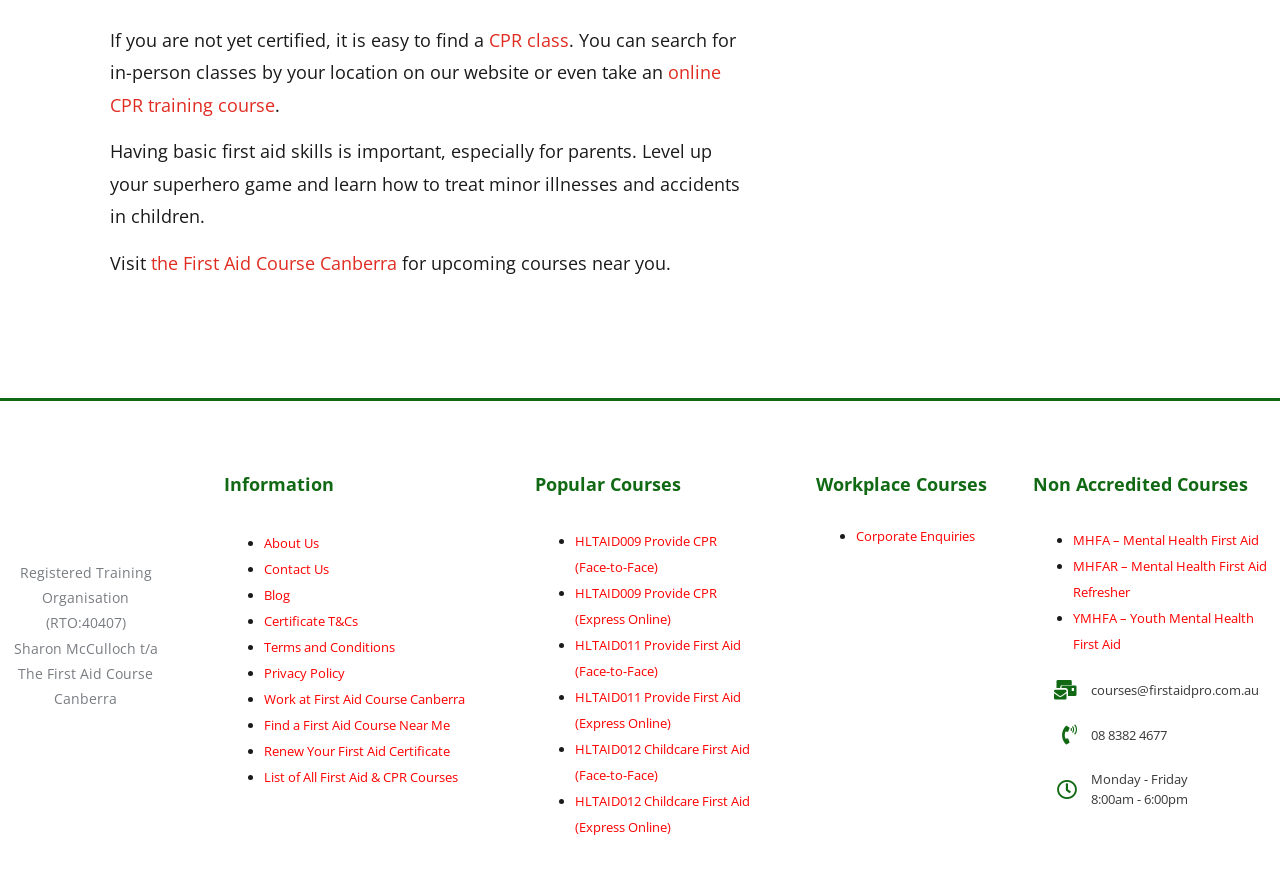Please find the bounding box coordinates of the element's region to be clicked to carry out this instruction: "Find a CPR class".

[0.382, 0.032, 0.445, 0.059]